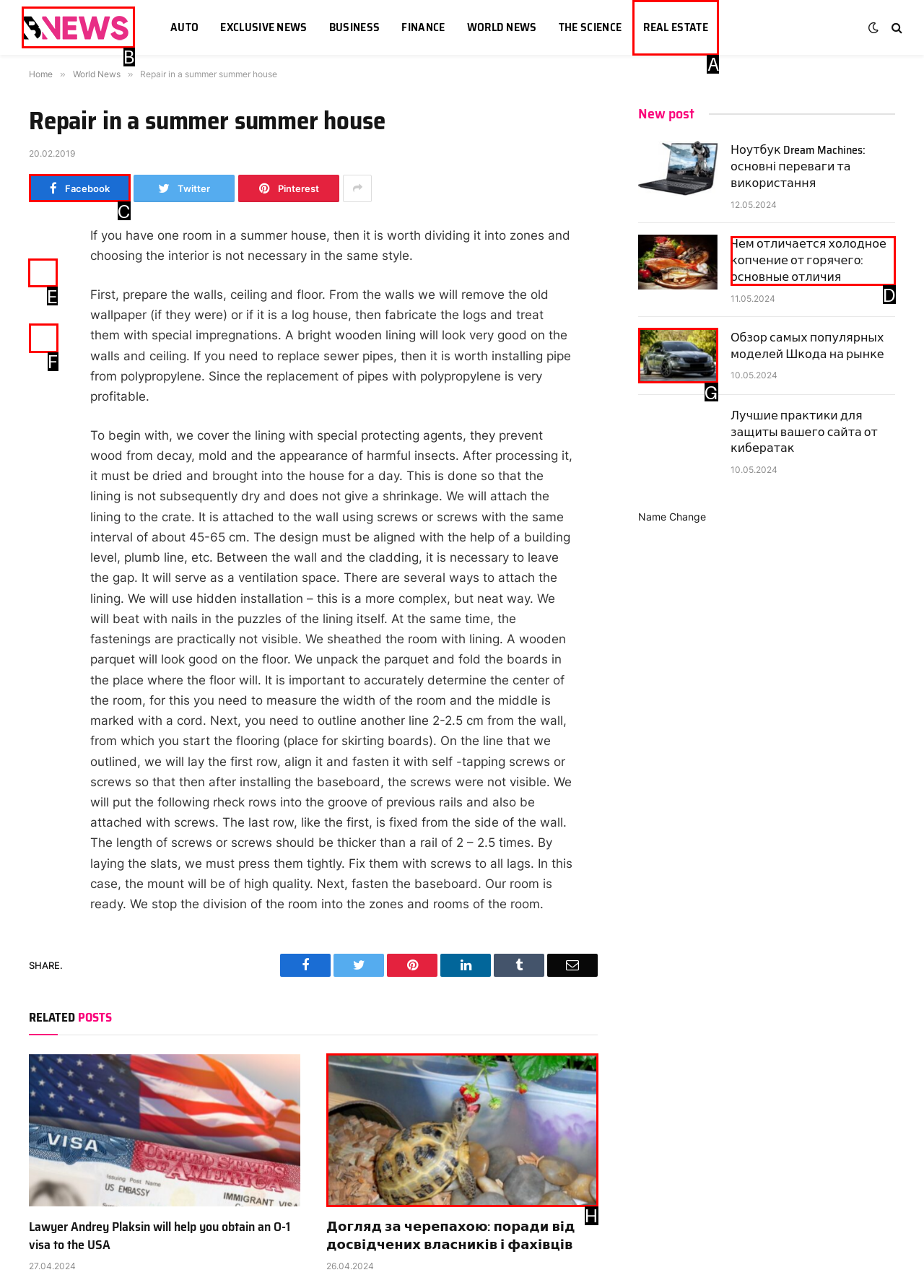For the instruction: Share the article on Facebook, determine the appropriate UI element to click from the given options. Respond with the letter corresponding to the correct choice.

E